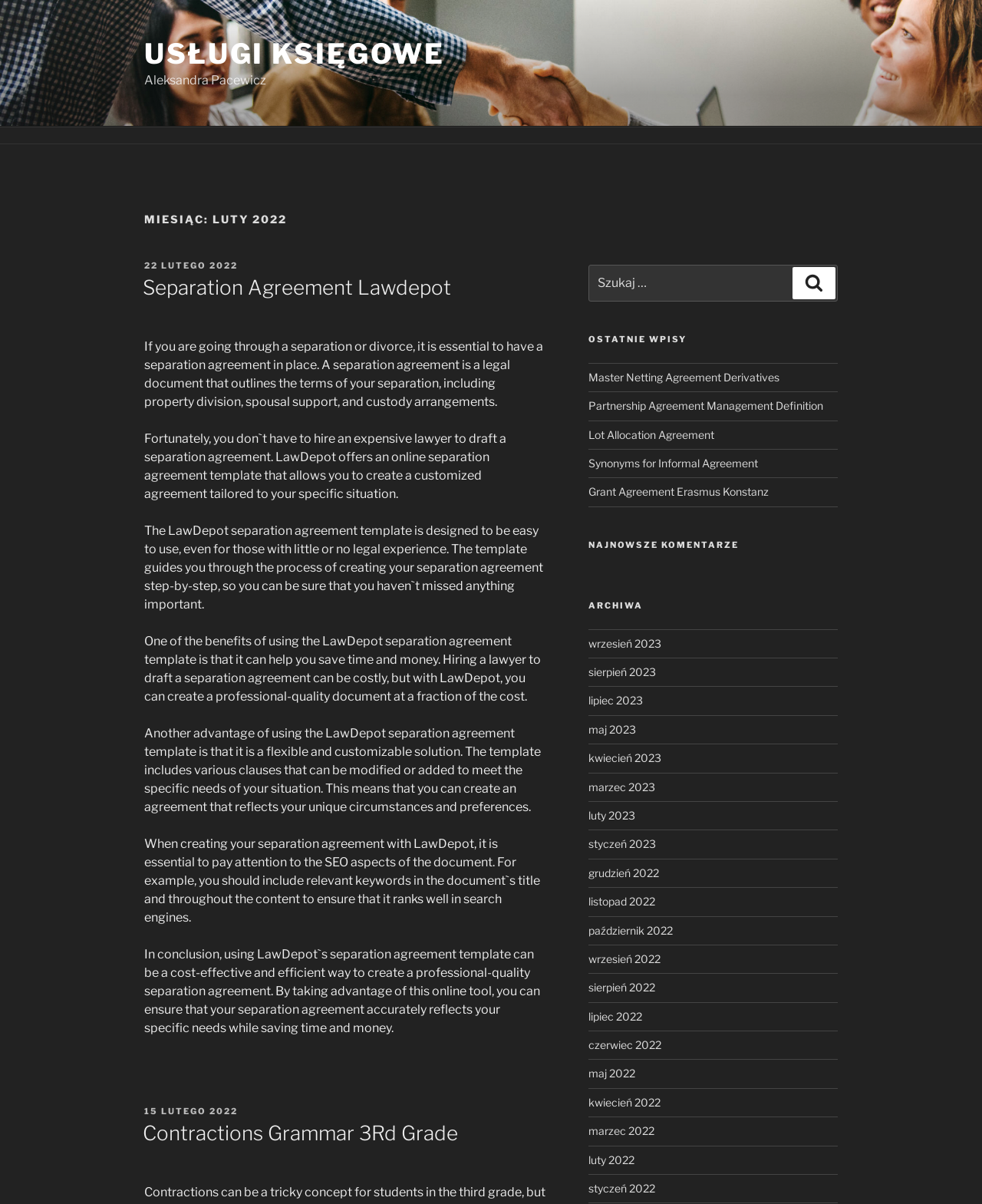Can you locate the main headline on this webpage and provide its text content?

MIESIĄC: LUTY 2022